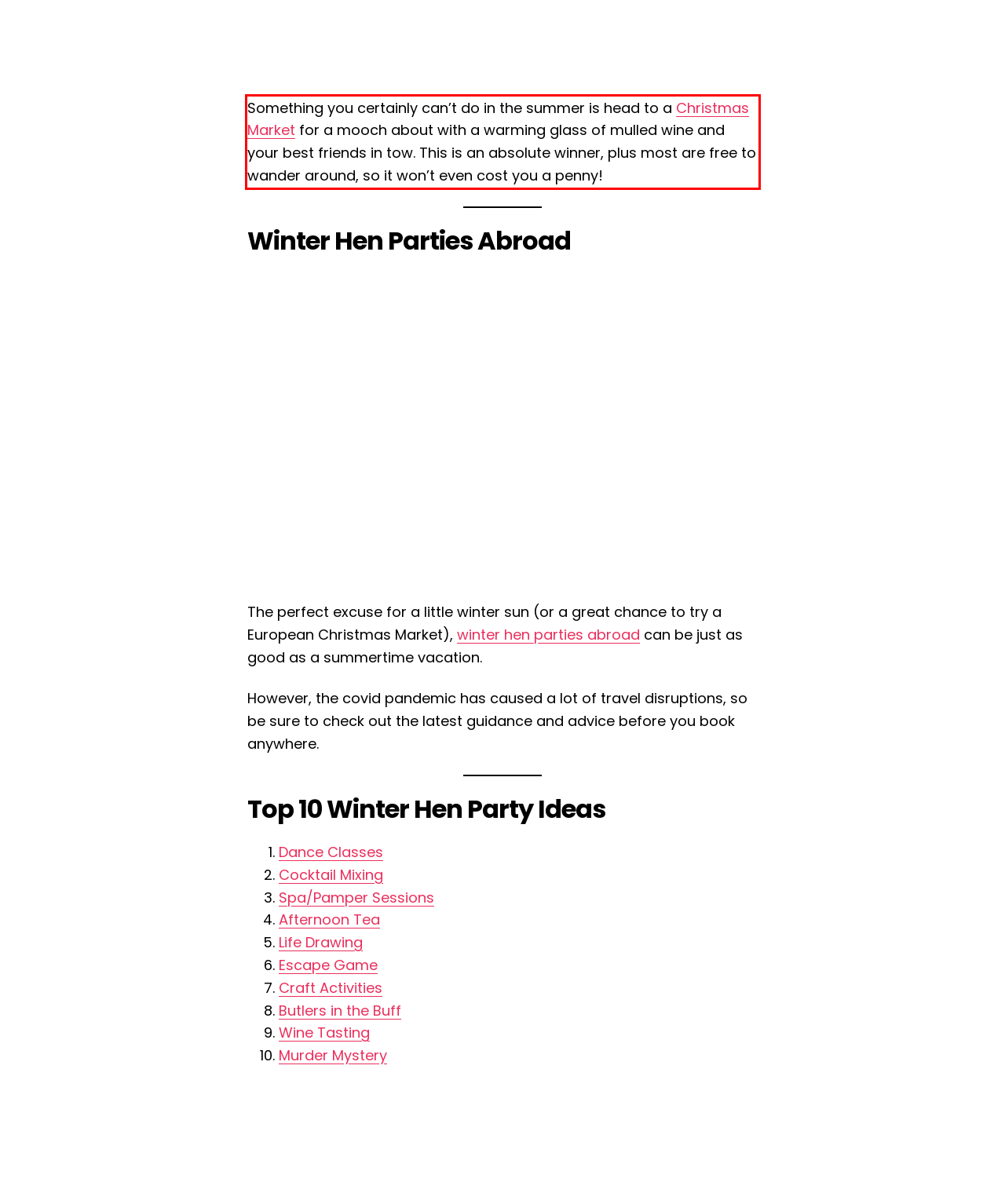Extract and provide the text found inside the red rectangle in the screenshot of the webpage.

Something you certainly can’t do in the summer is head to a Christmas Market for a mooch about with a warming glass of mulled wine and your best friends in tow. This is an absolute winner, plus most are free to wander around, so it won’t even cost you a penny!